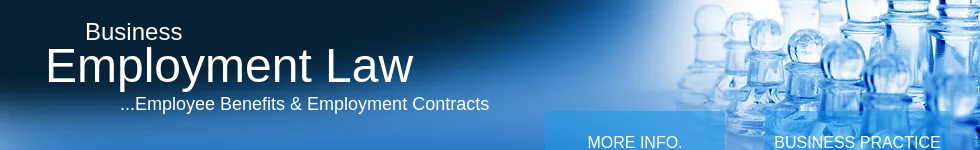What is the purpose of the visual?
Based on the image, please offer an in-depth response to the question.

The caption states that this visual is key for businesses looking to navigate the complexities of employment law efficiently, suggesting that the purpose of the visual is to provide guidance and support to businesses in this area.